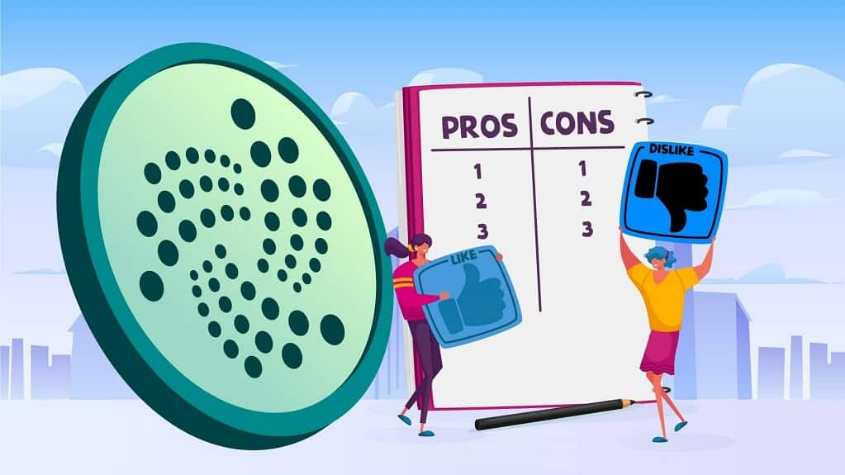Answer the question using only one word or a concise phrase: How many columns are on the notepad?

Two